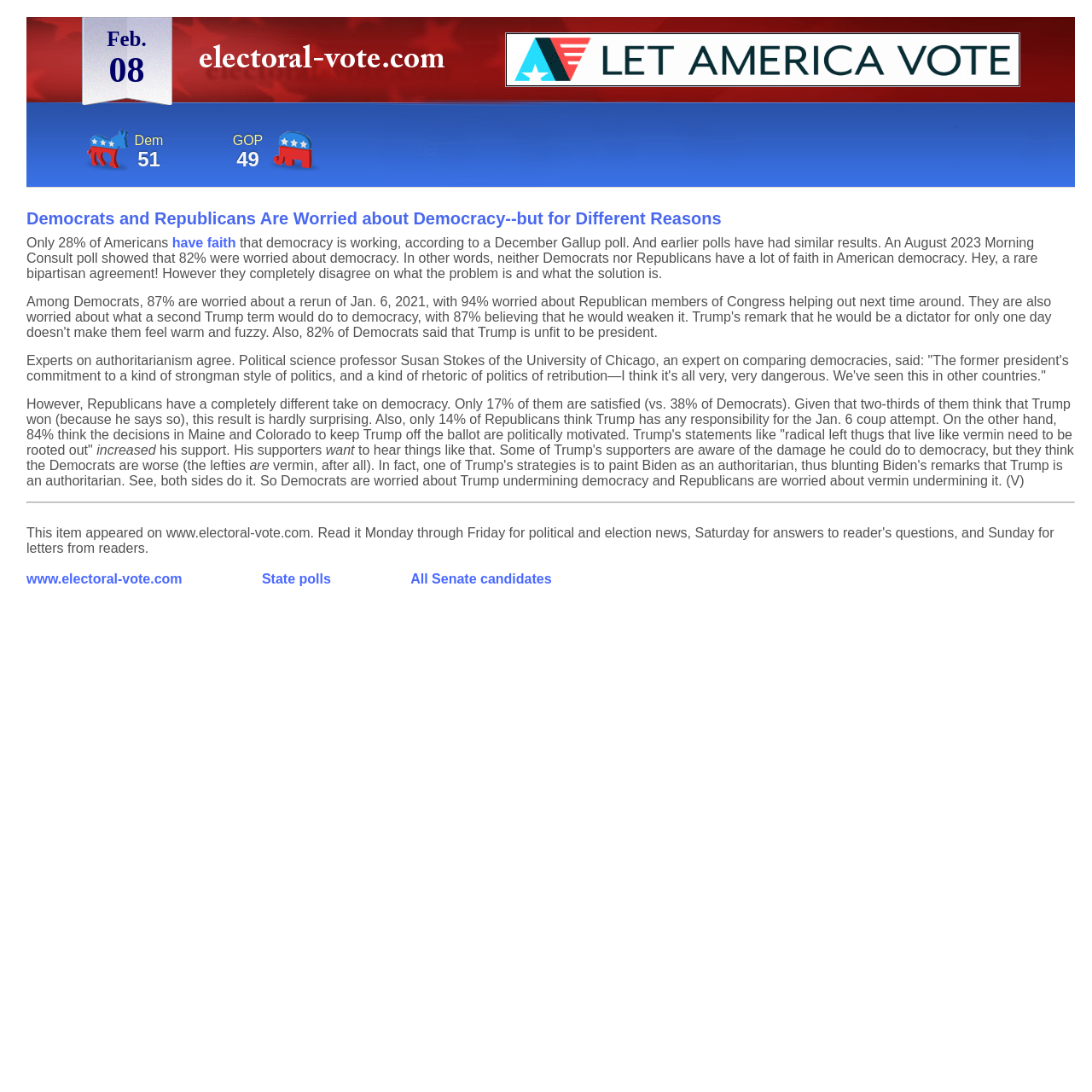Answer the question below in one word or phrase:
What is the current Senate seat count?

Dem 51, GOP 49